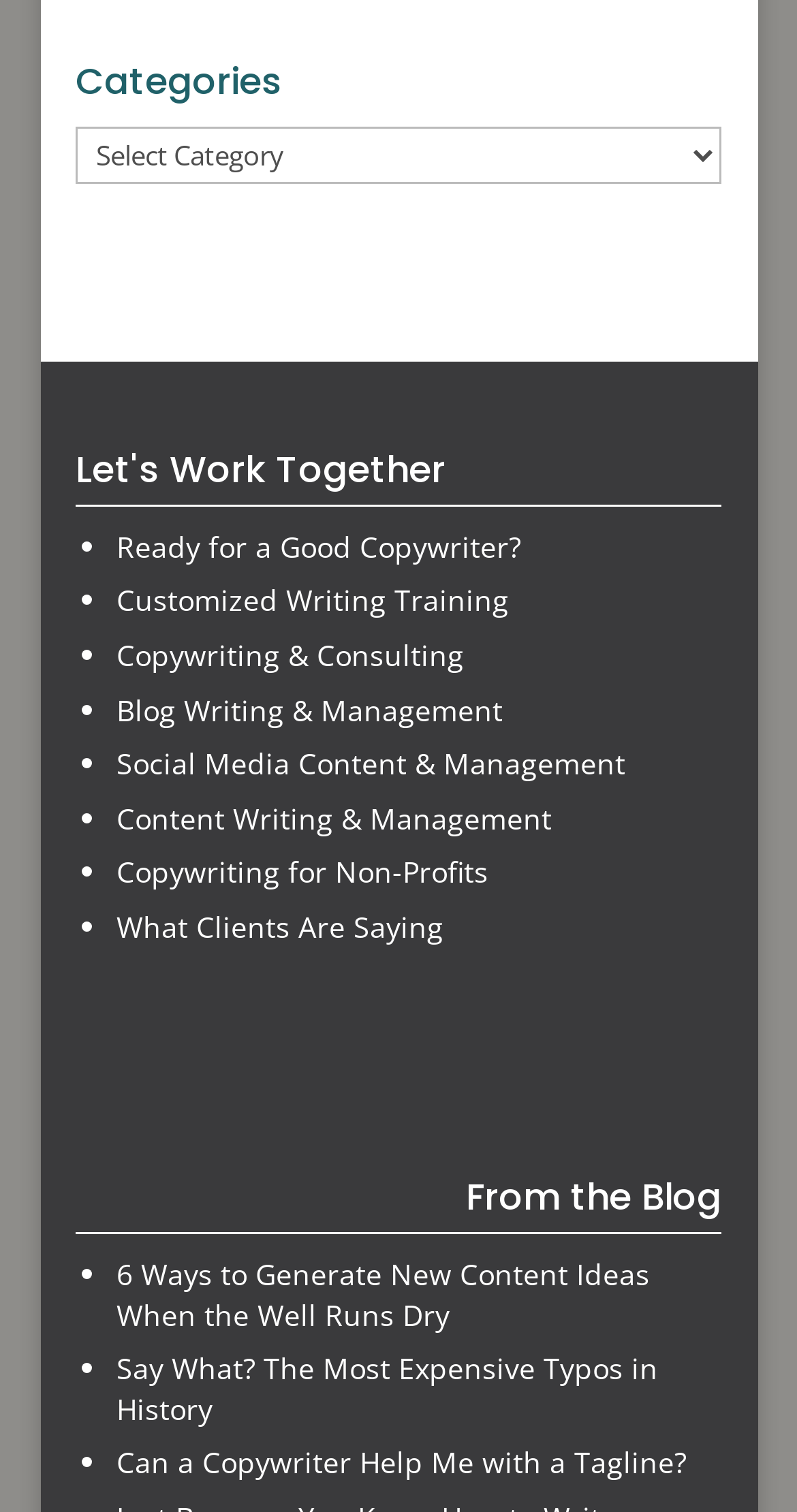Provide the bounding box coordinates for the area that should be clicked to complete the instruction: "Check out the latest blog post".

[0.146, 0.83, 0.816, 0.882]